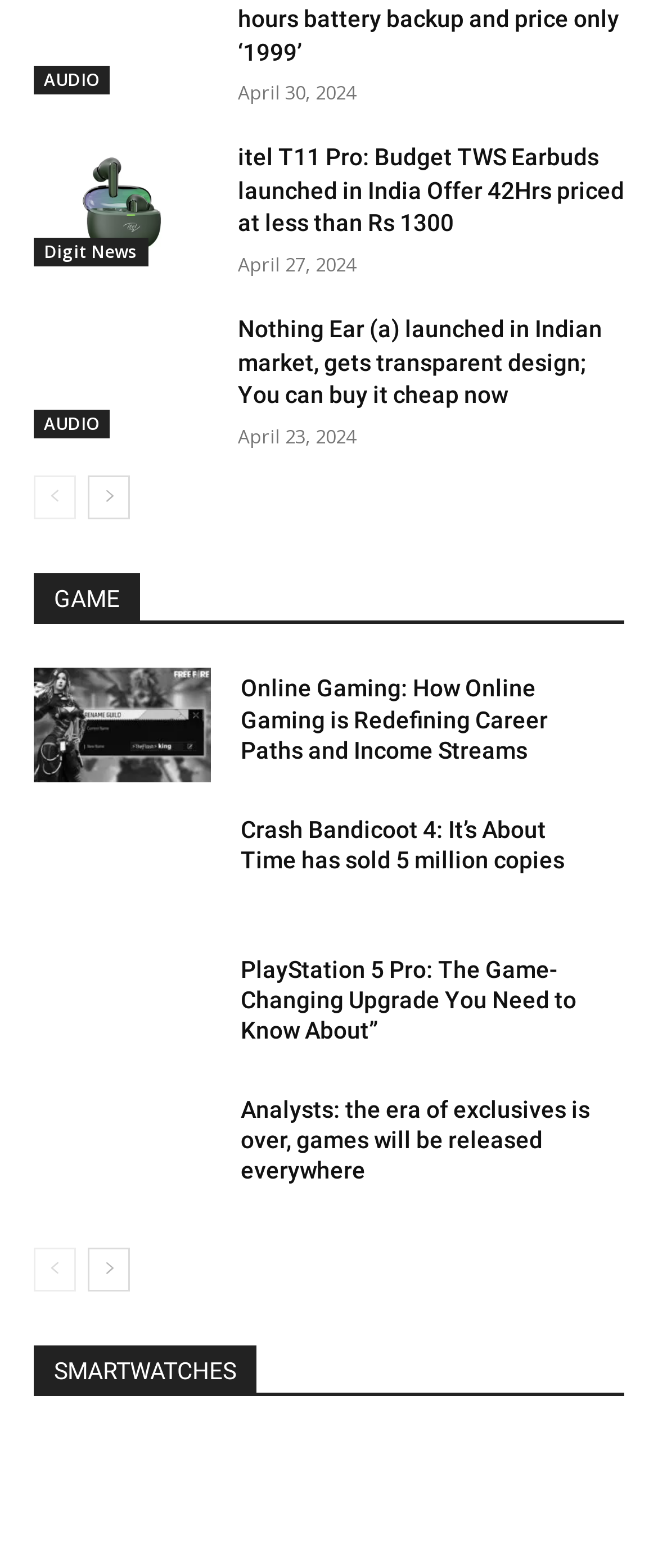Please identify the bounding box coordinates of the element I need to click to follow this instruction: "Click on 'itel T11 Pro: Budget TWS Earbuds launched in India Offer 42Hrs priced at less than Rs 1300'".

[0.362, 0.091, 0.949, 0.154]